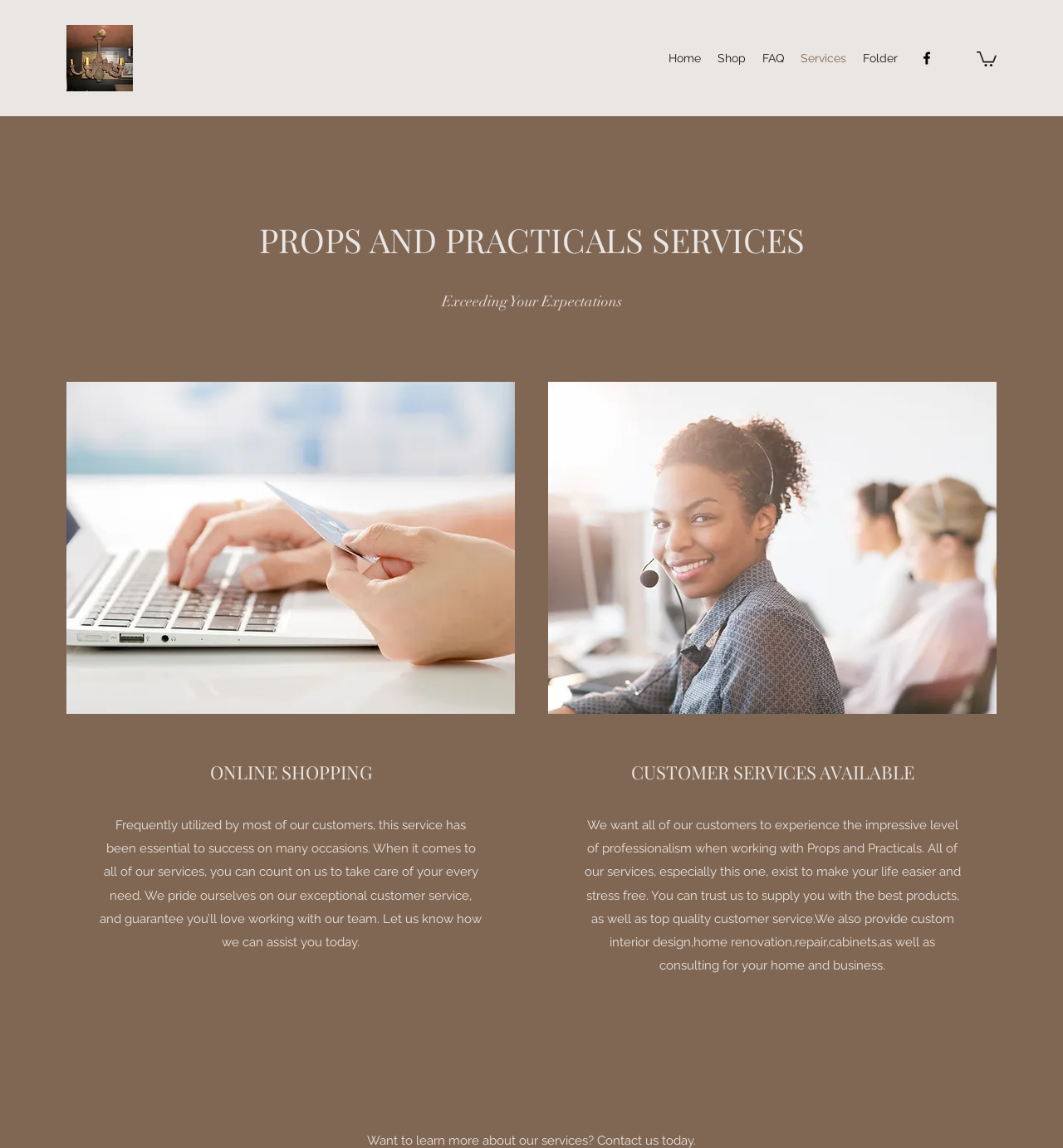Locate the bounding box for the described UI element: "Folder". Ensure the coordinates are four float numbers between 0 and 1, formatted as [left, top, right, bottom].

[0.804, 0.04, 0.852, 0.061]